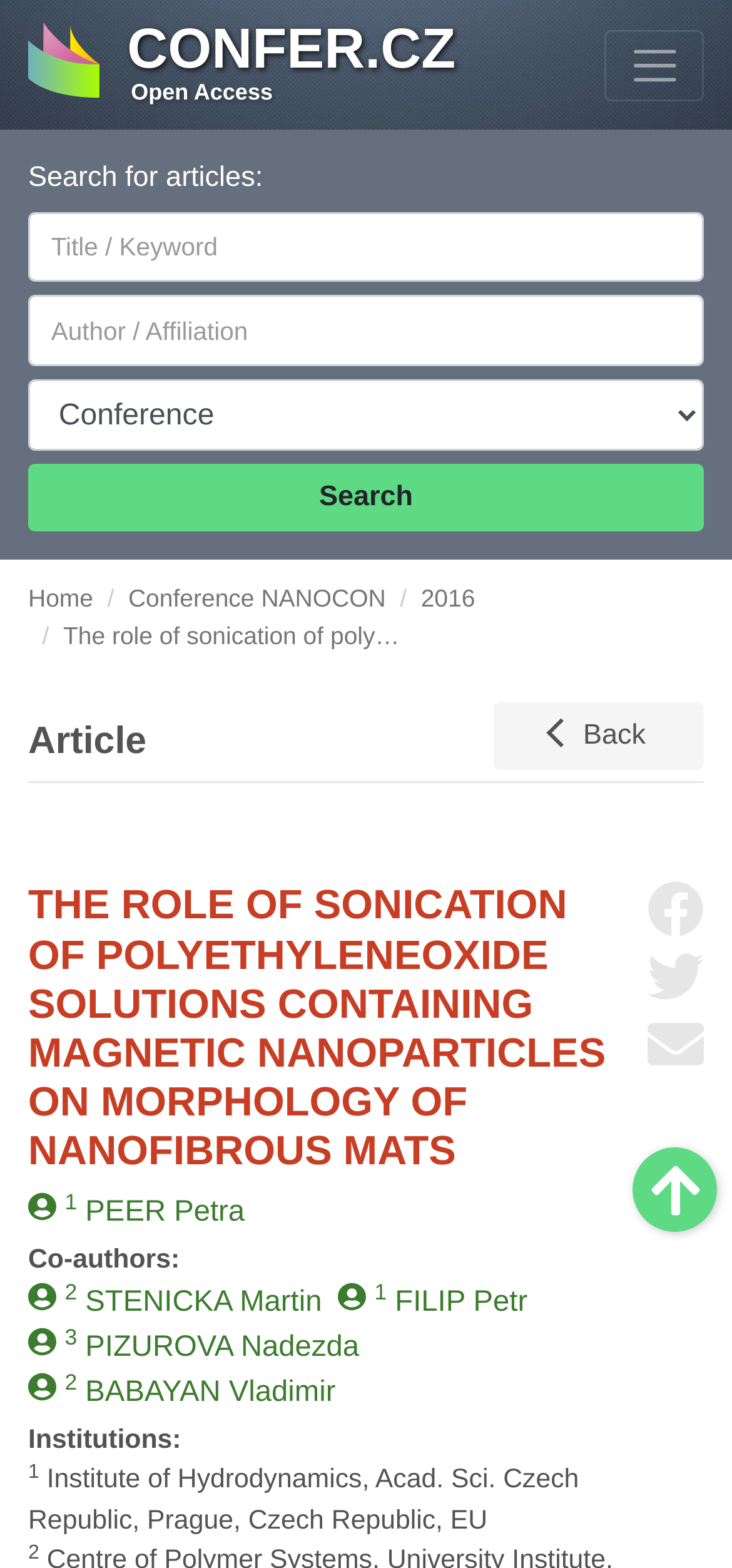Determine the bounding box coordinates of the clickable region to follow the instruction: "Click the Menu Toggle button".

None